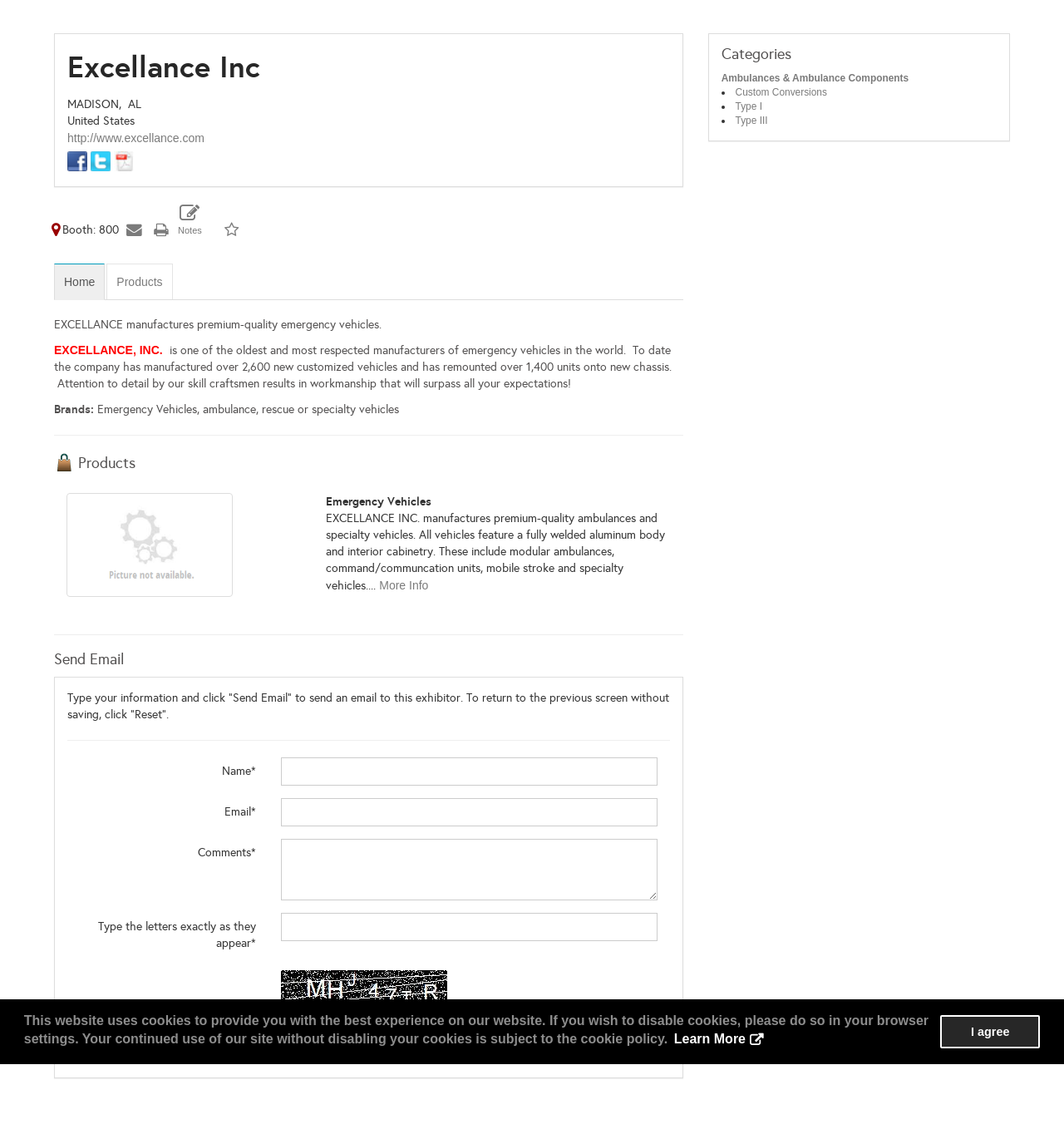Answer the question in a single word or phrase:
What type of vehicles does Excellance Inc manufacture?

Emergency vehicles